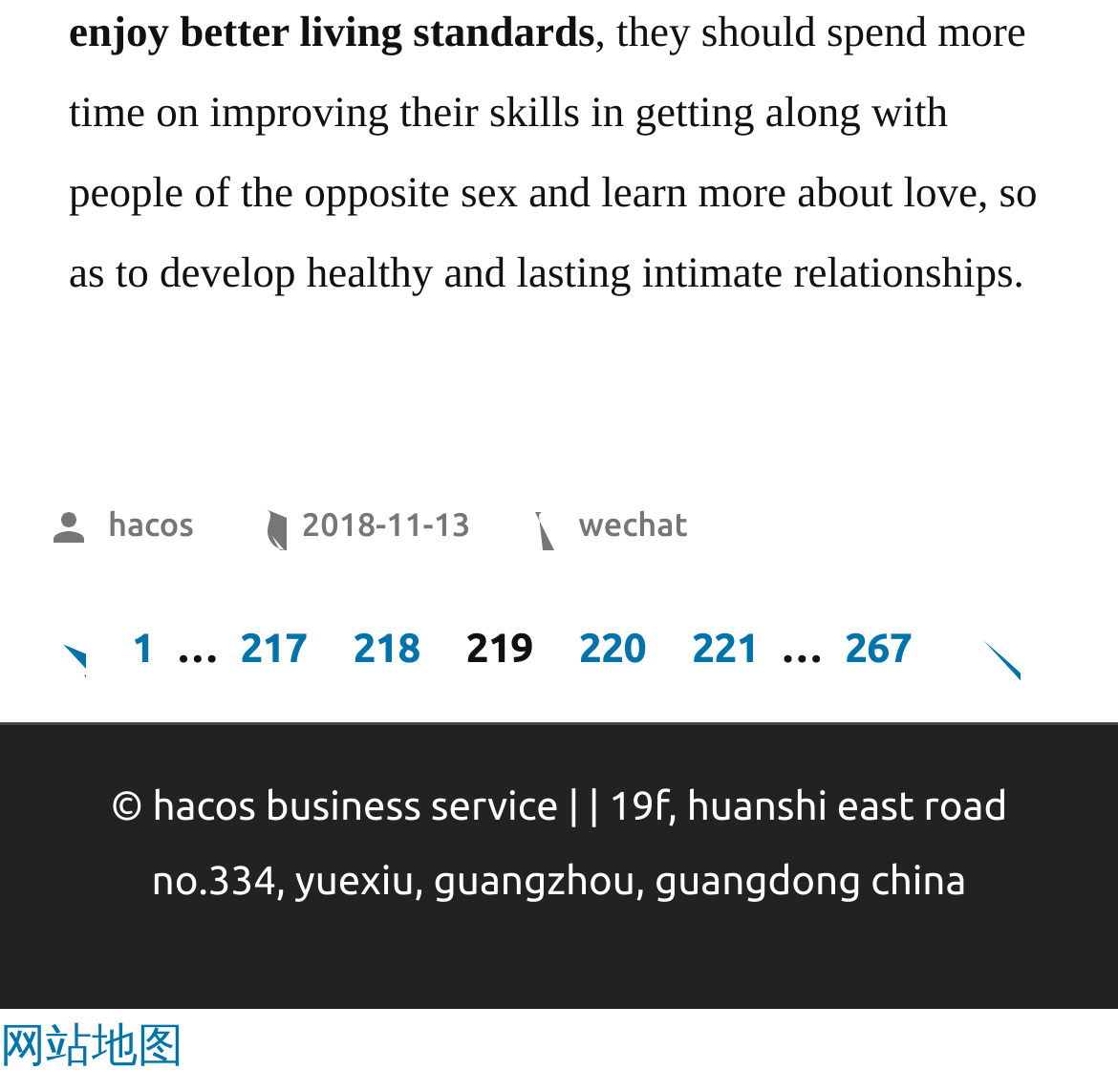Use a single word or phrase to answer the question:
What is the main topic of this webpage?

Relationships